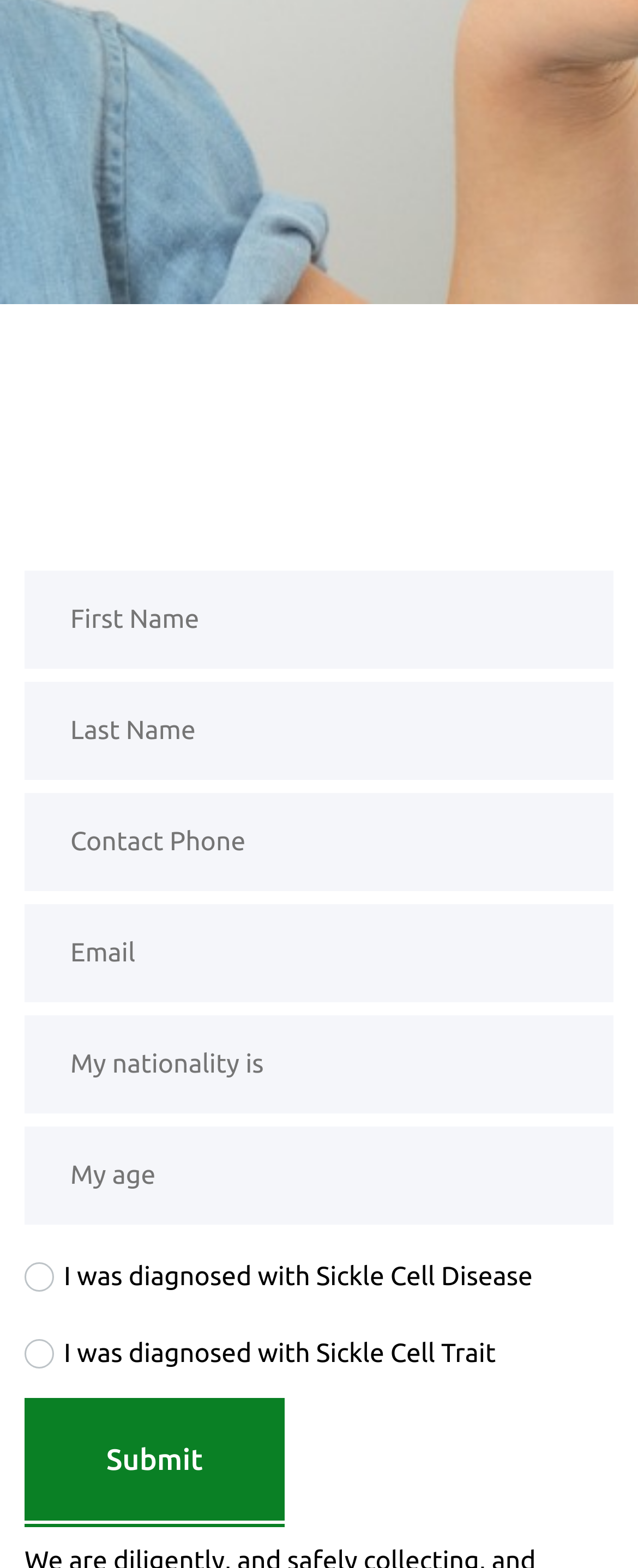Identify the bounding box coordinates of the specific part of the webpage to click to complete this instruction: "Input contact phone".

[0.038, 0.506, 0.962, 0.568]